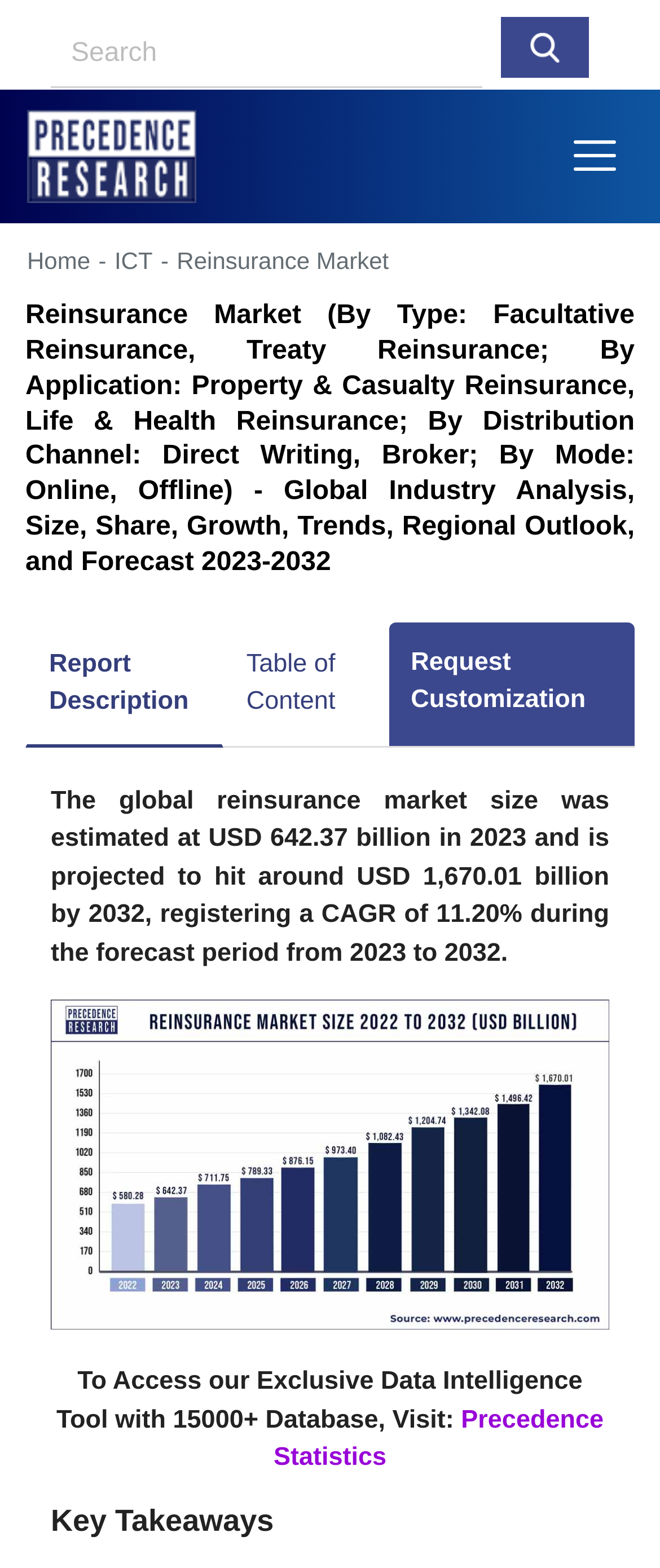Show the bounding box coordinates for the element that needs to be clicked to execute the following instruction: "request customization". Provide the coordinates in the form of four float numbers between 0 and 1, i.e., [left, top, right, bottom].

[0.589, 0.396, 0.962, 0.475]